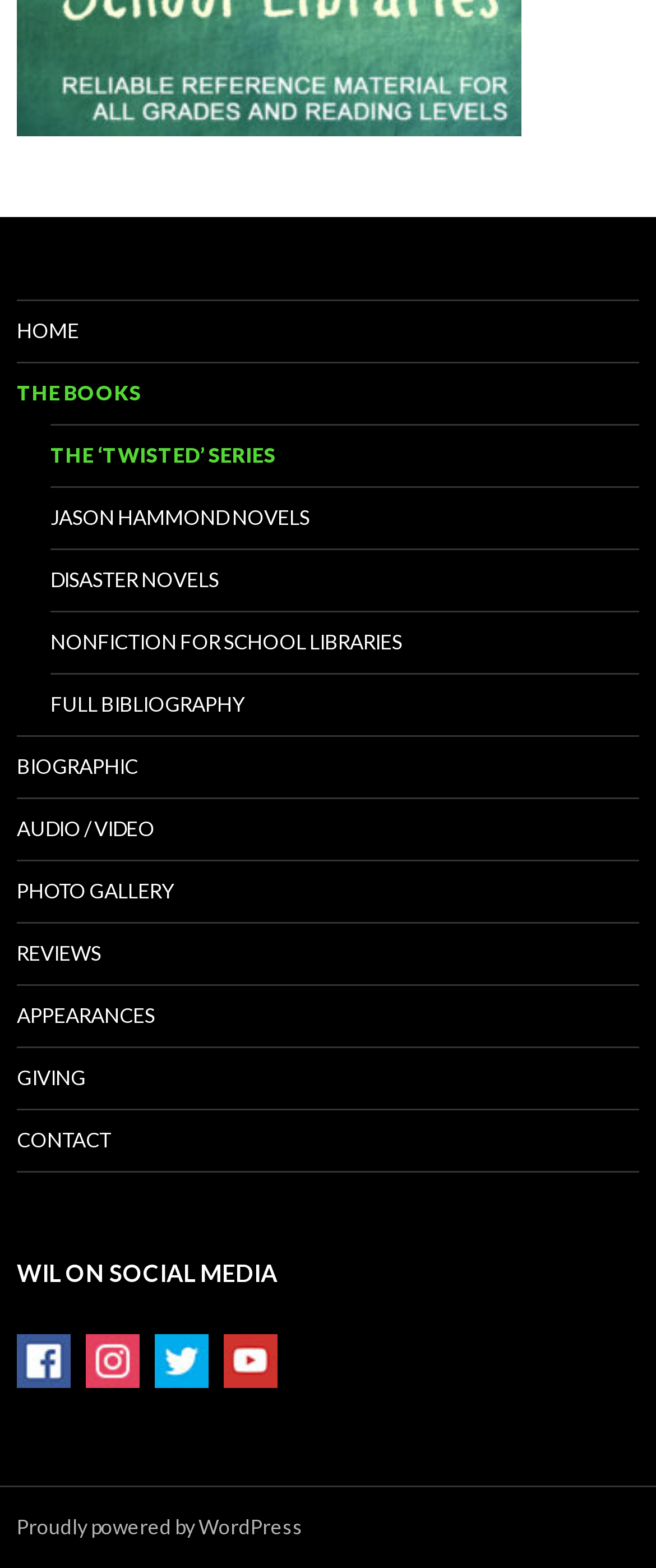Use a single word or phrase to answer the following:
How many sections are there in the main navigation menu?

12